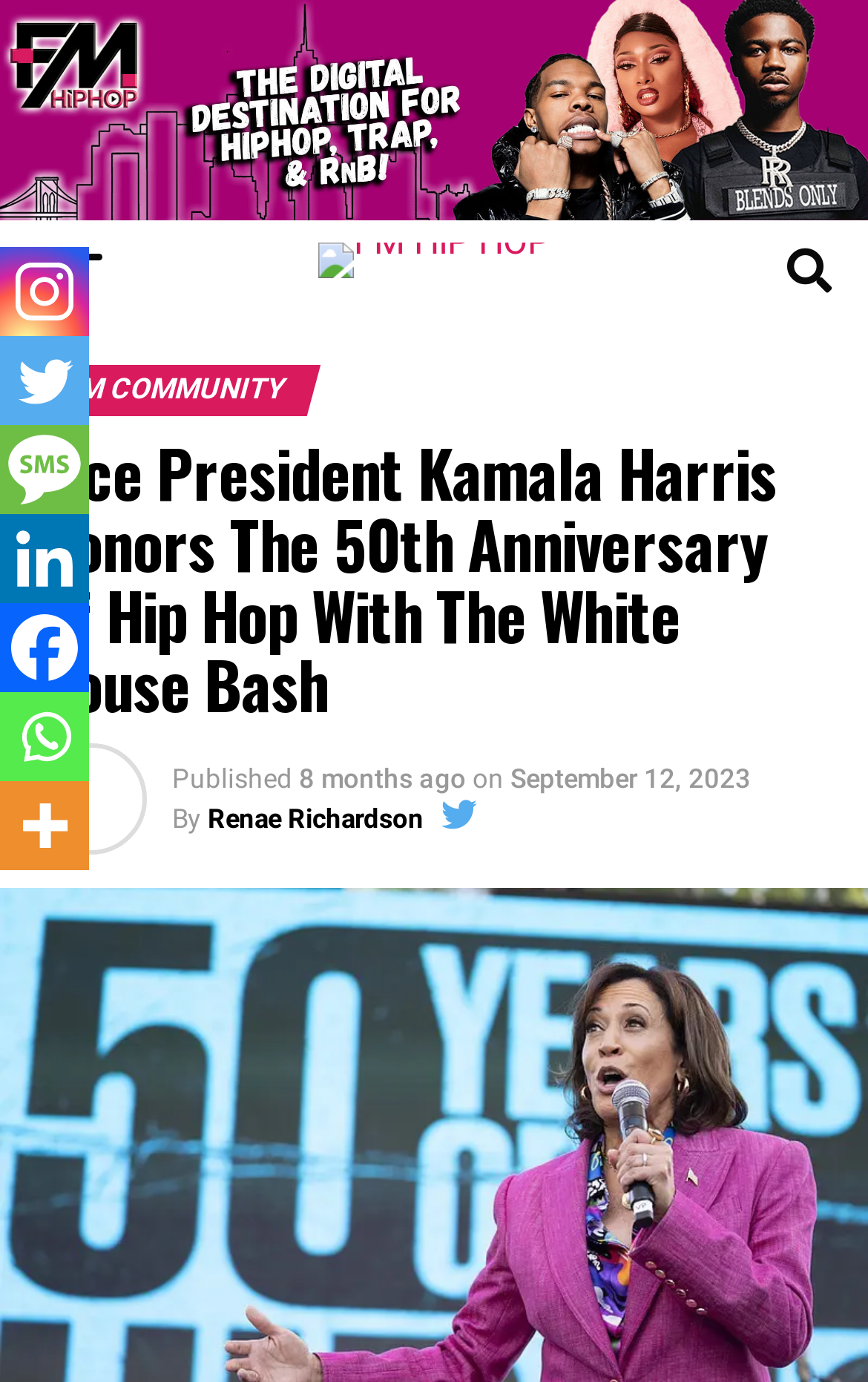Pinpoint the bounding box coordinates of the clickable element needed to complete the instruction: "Click on the Sprayground link". The coordinates should be provided as four float numbers between 0 and 1: [left, top, right, bottom].

[0.0, 0.136, 1.0, 0.167]